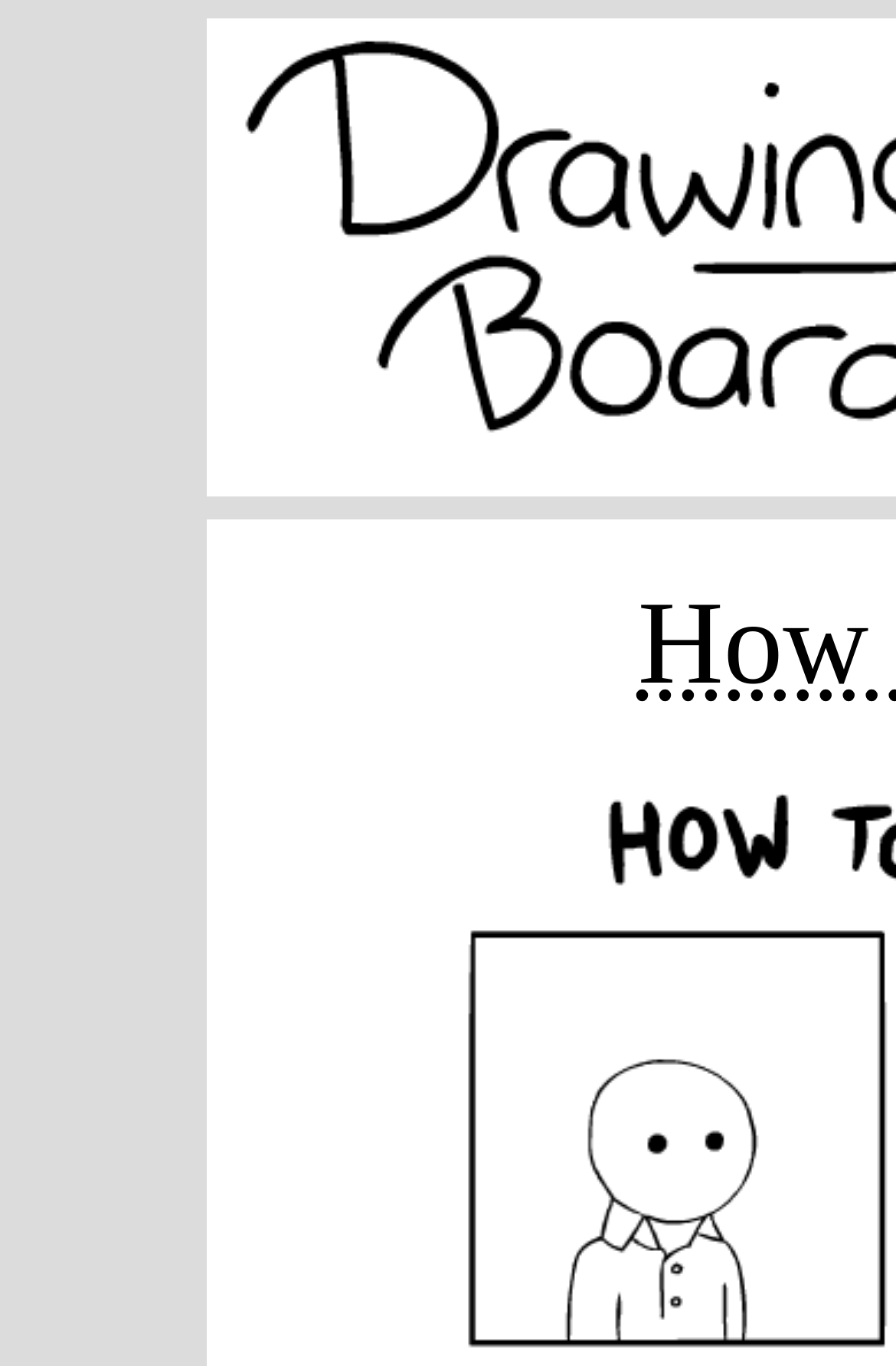Please find and provide the title of the webpage.

How to Pop a Collar